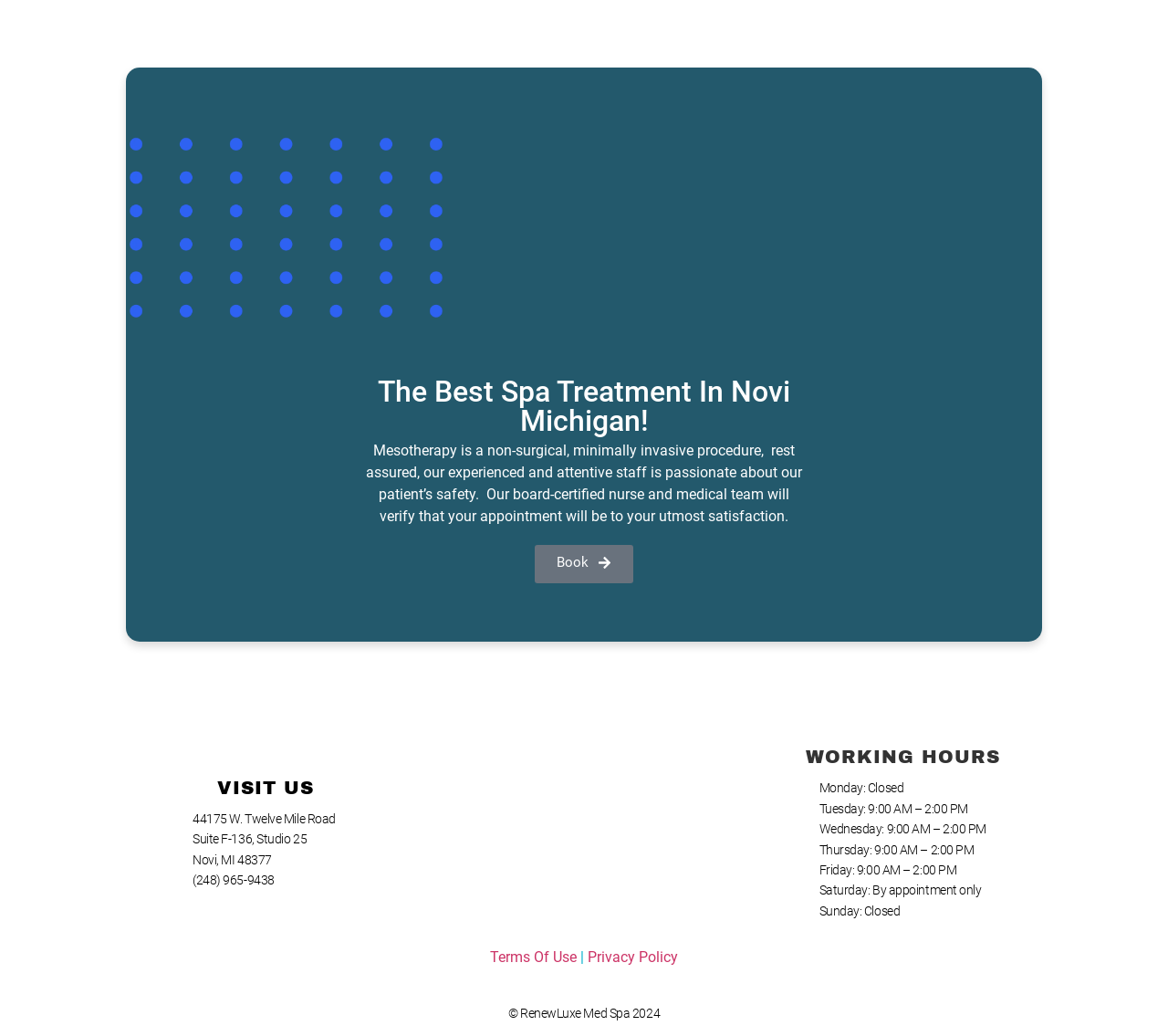Identify the bounding box coordinates for the UI element that matches this description: "Book".

[0.458, 0.526, 0.542, 0.563]